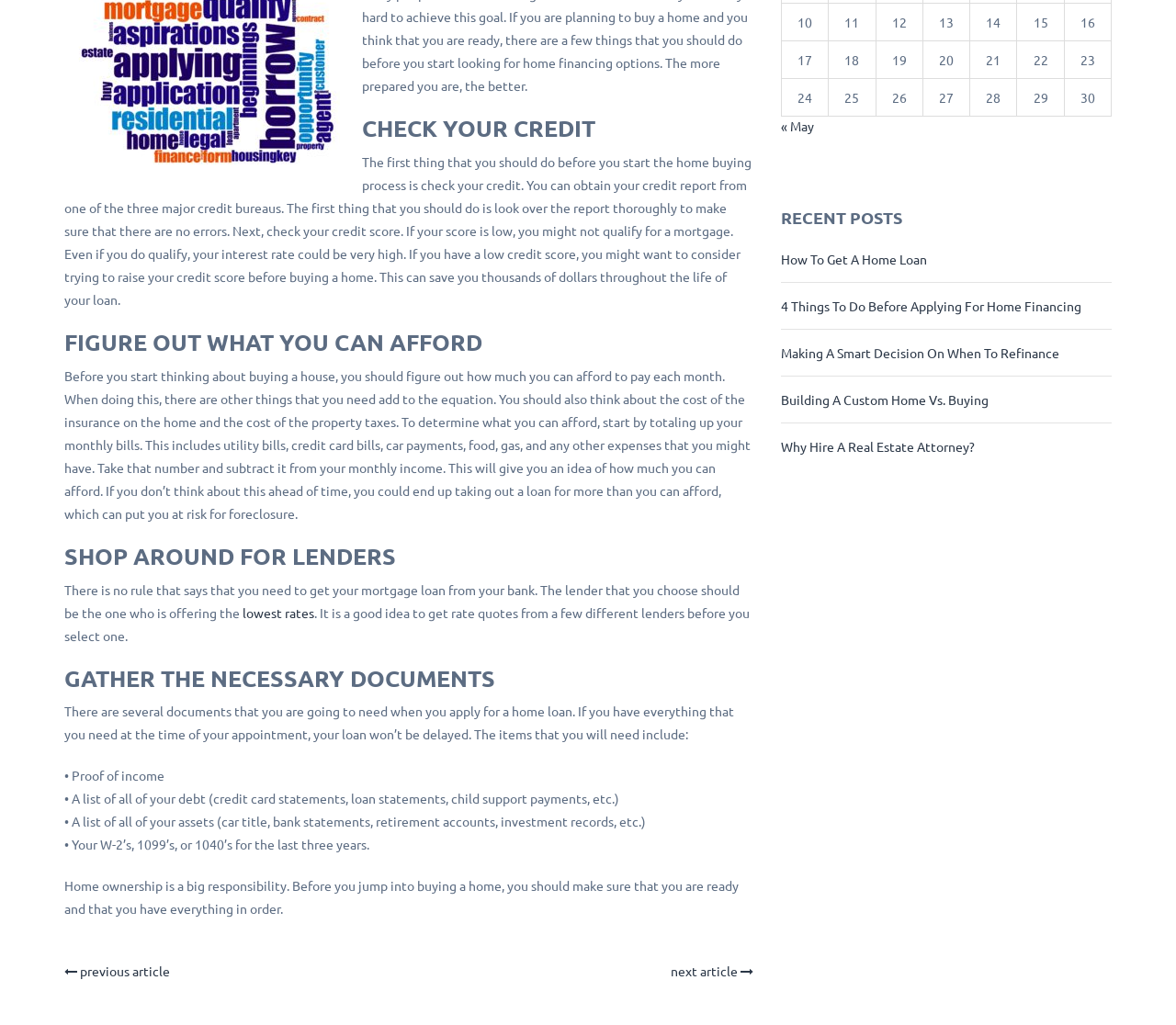Extract the bounding box for the UI element that matches this description: "Upcoming Events".

None